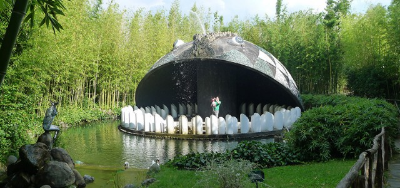What is reflected in the serene water surrounding the sculpture?
Provide a concise answer using a single word or phrase based on the image.

Natural beauty of the park